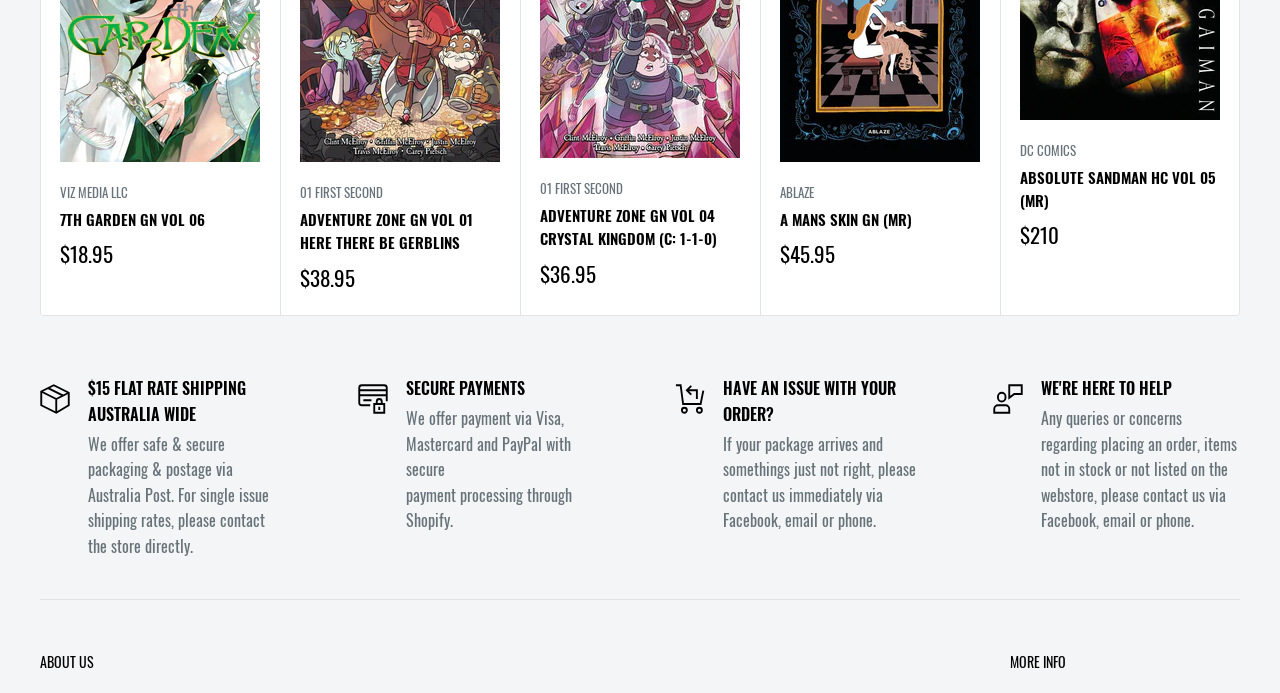What should you do if your package arrives with an issue?
Provide an in-depth and detailed answer to the question.

If your package arrives and something is not right, you should contact the store immediately via Facebook, email, or phone, as mentioned on the webpage.